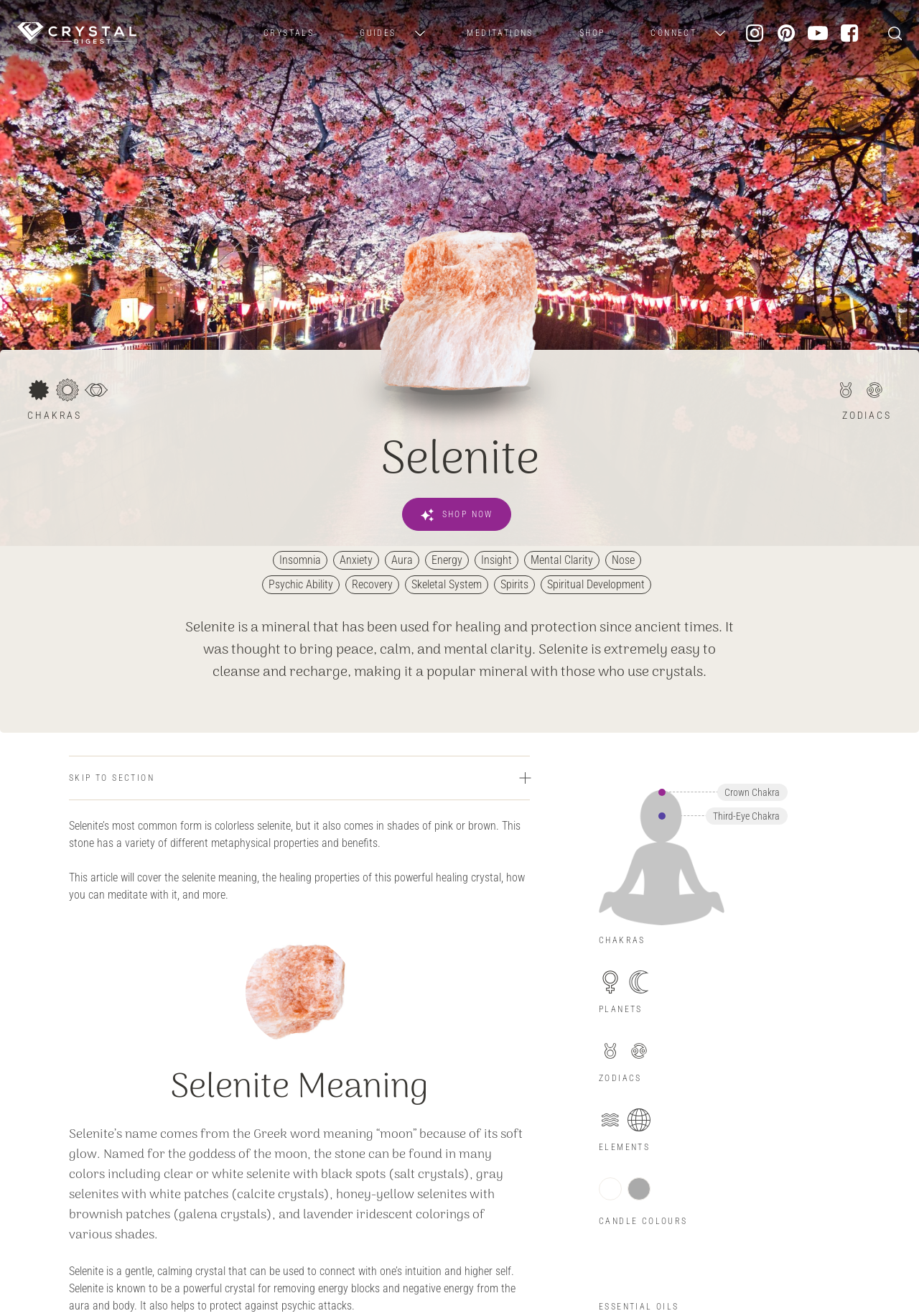Find the bounding box coordinates of the element you need to click on to perform this action: 'View the 'SHOP' page'. The coordinates should be represented by four float values between 0 and 1, in the format [left, top, right, bottom].

[0.605, 0.0, 0.683, 0.05]